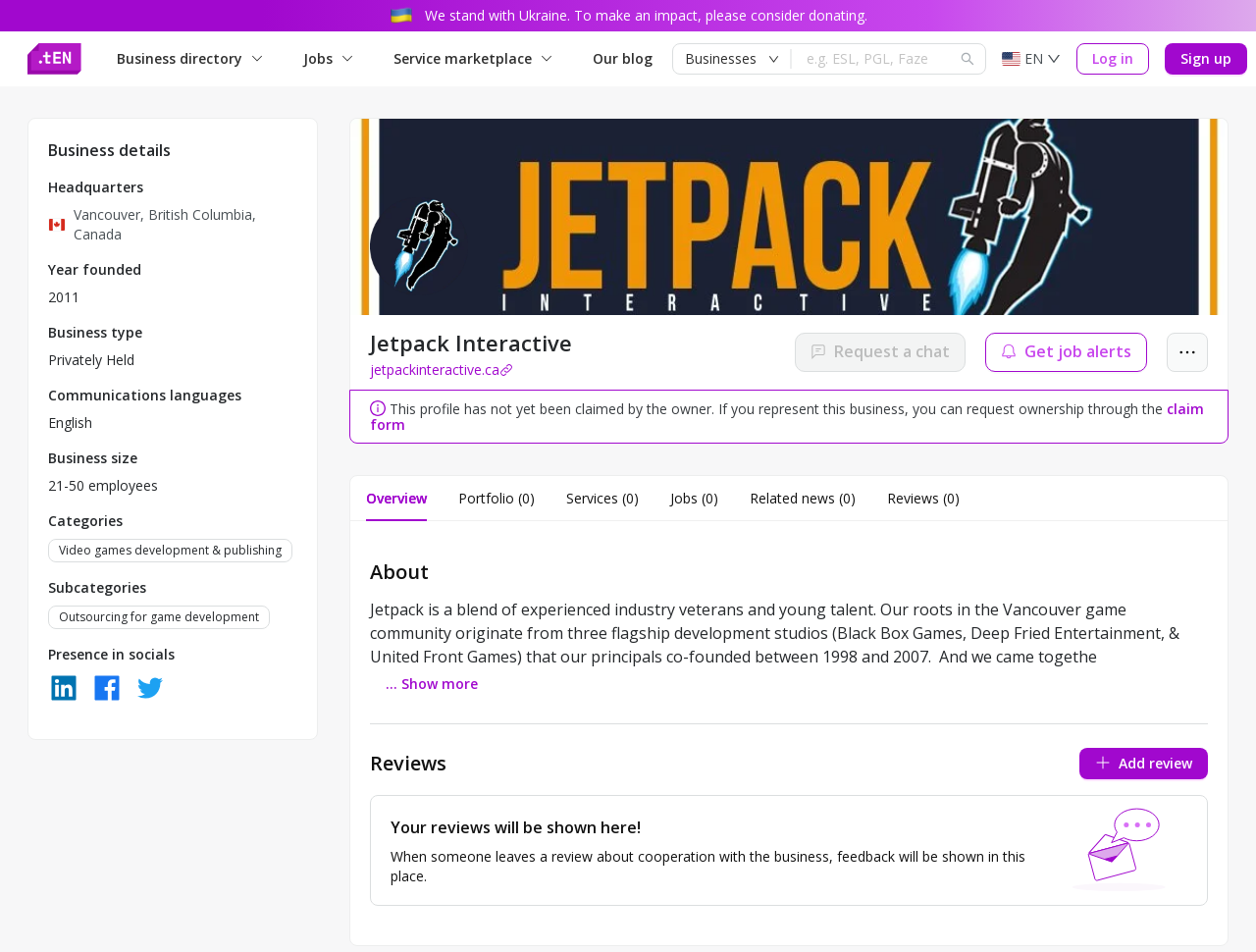Provide the bounding box coordinates of the HTML element this sentence describes: "Overview". The bounding box coordinates consist of four float numbers between 0 and 1, i.e., [left, top, right, bottom].

[0.291, 0.513, 0.34, 0.535]